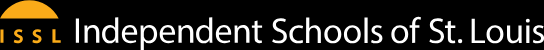Generate an in-depth description of the visual content.

The image features the logo of the Independent Schools of St. Louis (ISSL), prominently displaying an arch symbol above the letters "ISSL." This logo represents a network of independent educational institutions committed to fostering a strong community and providing high-quality education in the St. Louis area. The logo's design signifies connection and unity among the diverse schools, highlighting the collaborative efforts to nurture students' growth and development. The overall prominence of the logo within the context of the website emphasizes the importance of independent education in the region, appealing to prospective students and their families exploring educational opportunities.